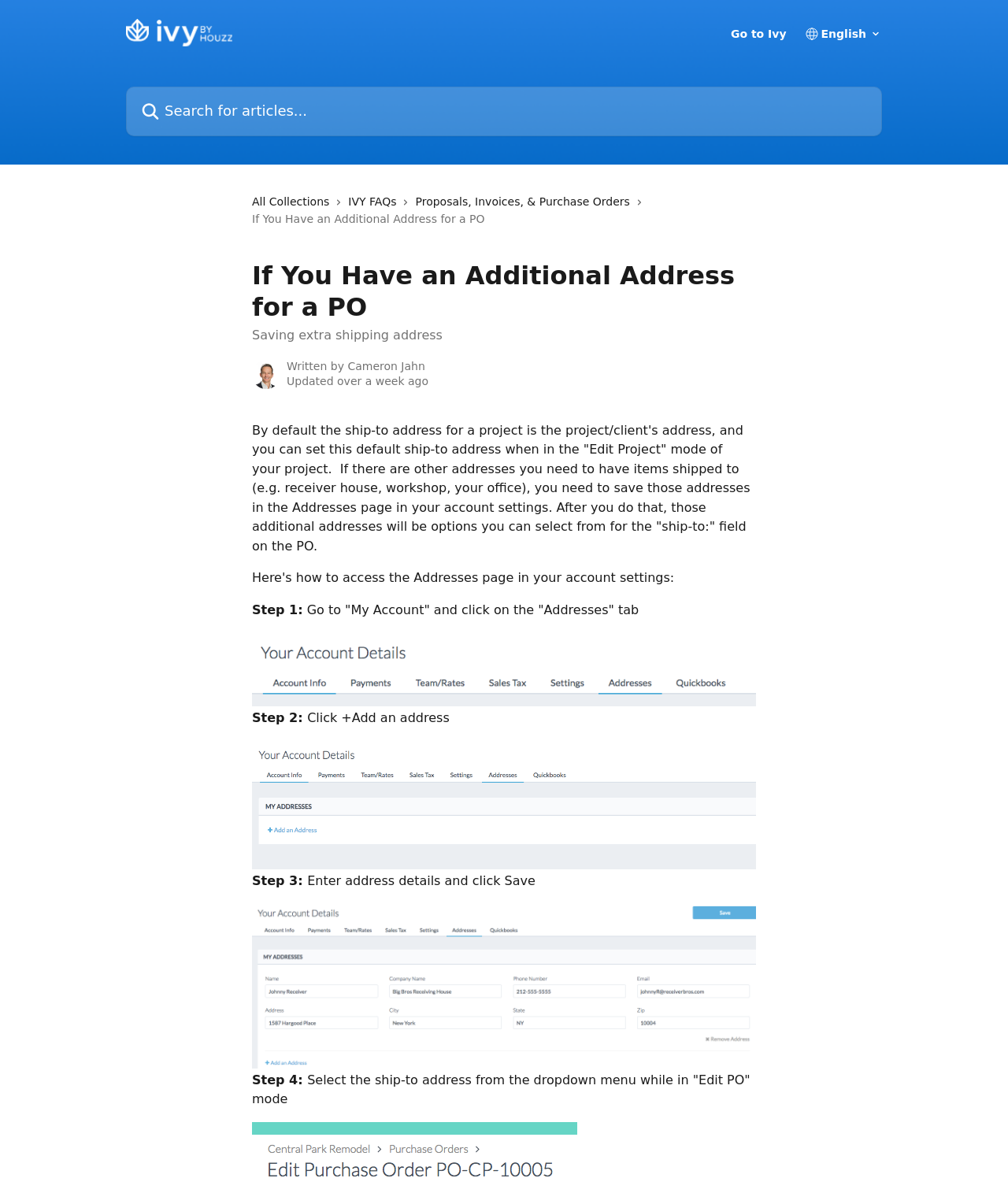Identify the bounding box for the described UI element: "Go to Ivy".

[0.725, 0.024, 0.78, 0.033]